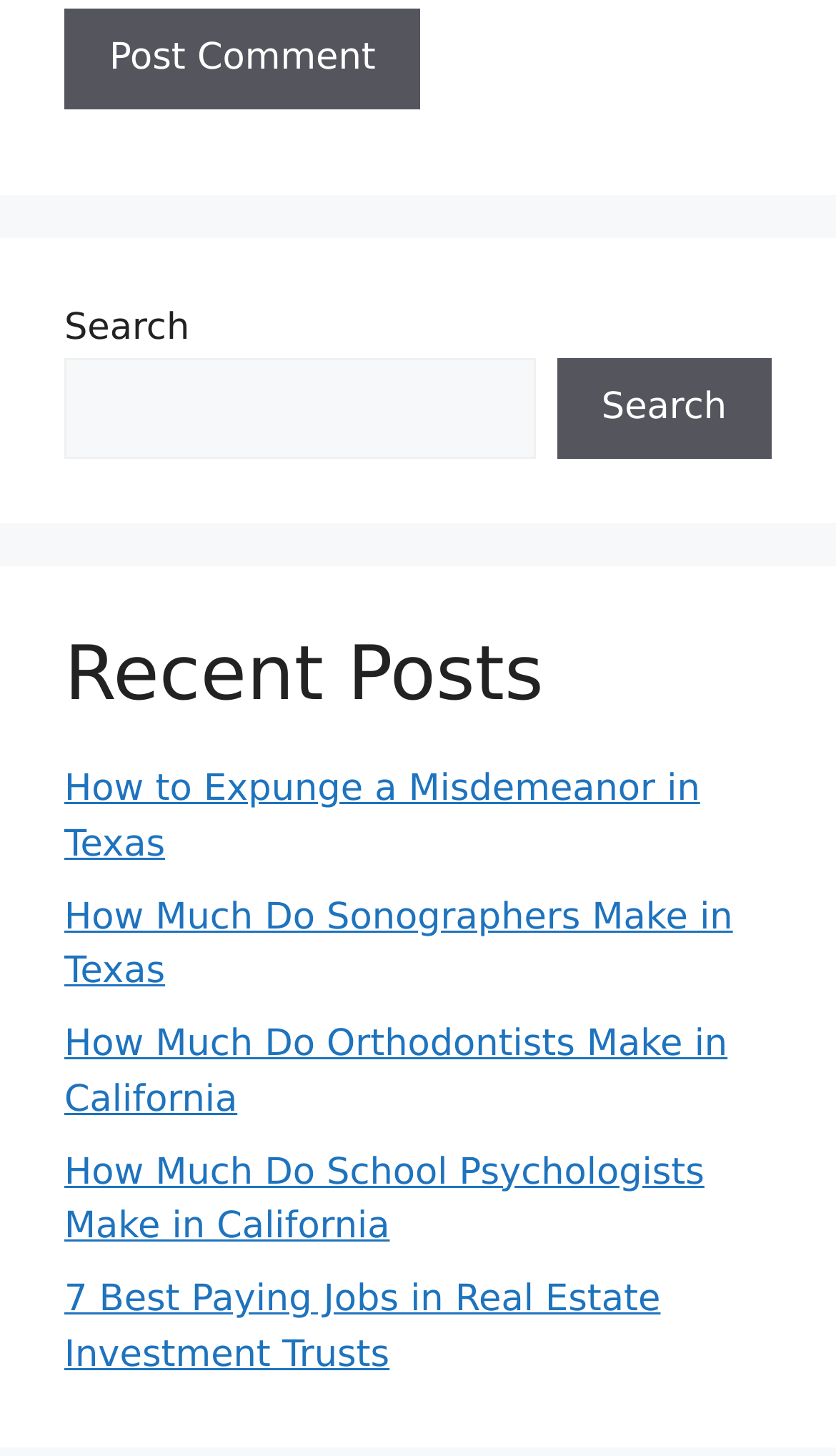Please give the bounding box coordinates of the area that should be clicked to fulfill the following instruction: "Post a comment". The coordinates should be in the format of four float numbers from 0 to 1, i.e., [left, top, right, bottom].

[0.077, 0.005, 0.503, 0.075]